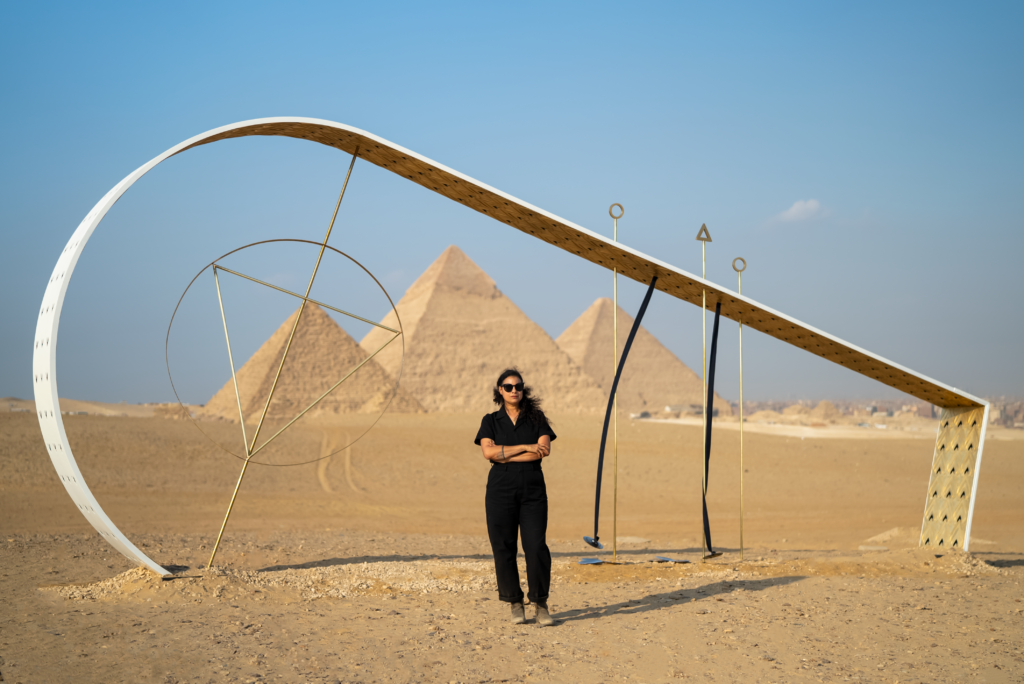Describe the image with as much detail as possible.

In a striking scene that merges contemporary art with ancient history, a woman stands confidently in front of Sherin Guirguis' sculpture, set against the backdrop of the iconic pyramids of Giza. The sculpture, abstract and elegant, features geometric shapes and flowing lines that reflect a modern artistic interpretation of the rich cultural heritage of Egypt. The desert landscape, with its vast expanse and soft golden tones, accentuates the monumental presence of the pyramids, pillars of ancient civilization that have stood for millennia. This image captures a moment from the Art D’Égypte show, where celebrated artists explore and celebrate the global influence of Egyptian culture, inviting reflection on both the past and the present.